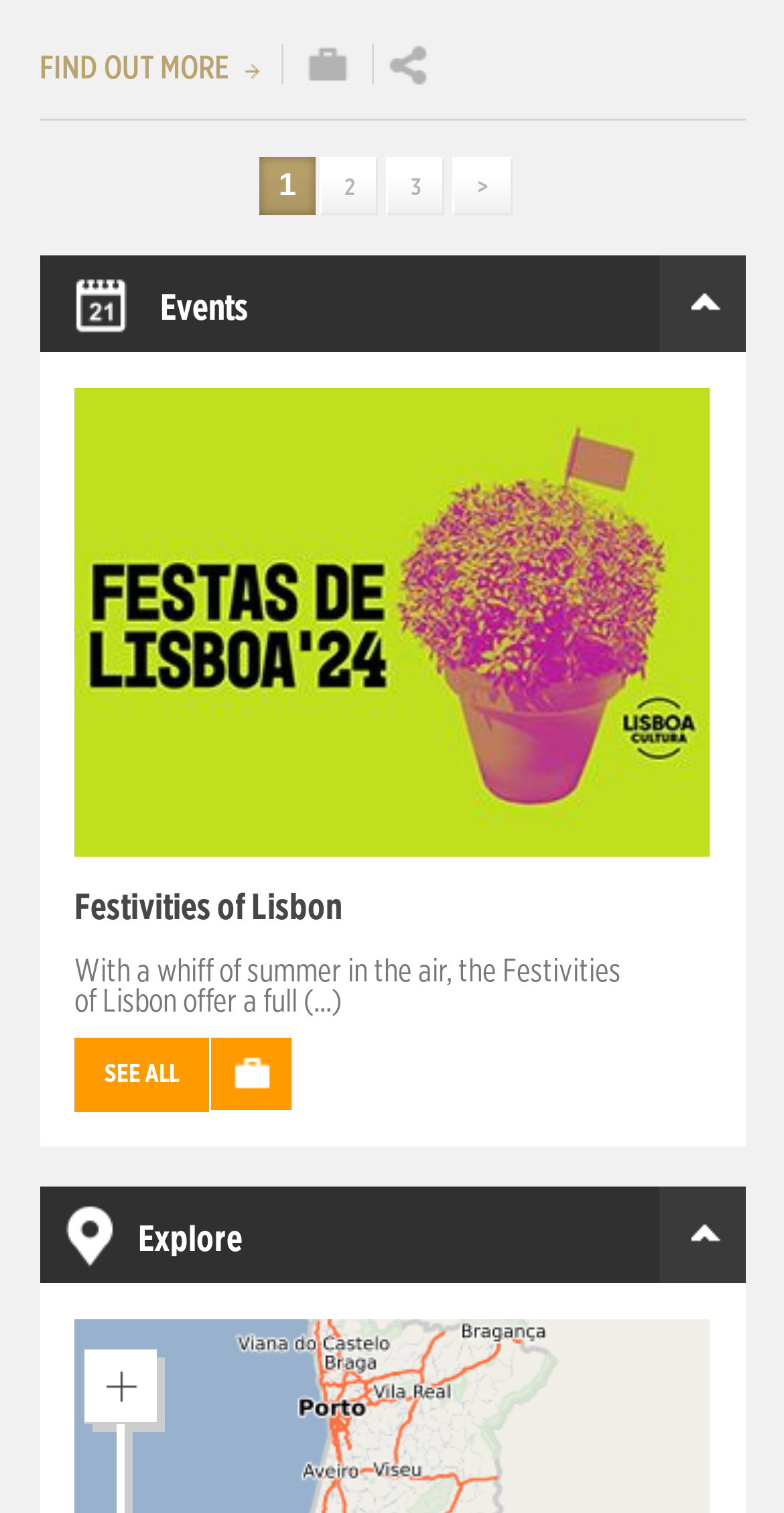Locate the UI element described as follows: "parent_node: Festivities of Lisbon title=""". Return the bounding box coordinates as four float numbers between 0 and 1 in the order [left, top, right, bottom].

[0.095, 0.55, 0.905, 0.572]